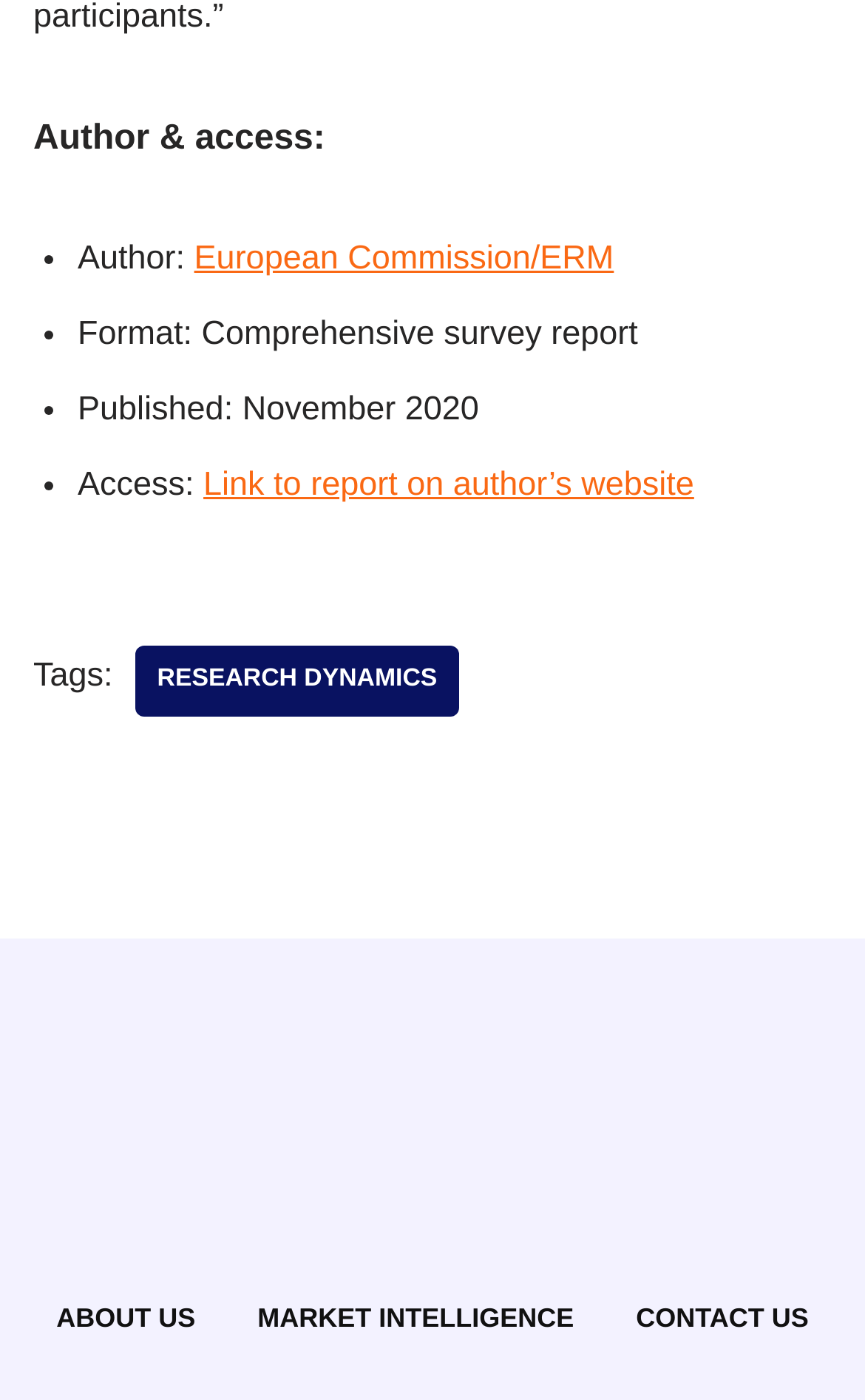Use a single word or phrase to respond to the question:
What are the options in the footer menu?

ABOUT US, MARKET INTELLIGENCE, CONTACT US